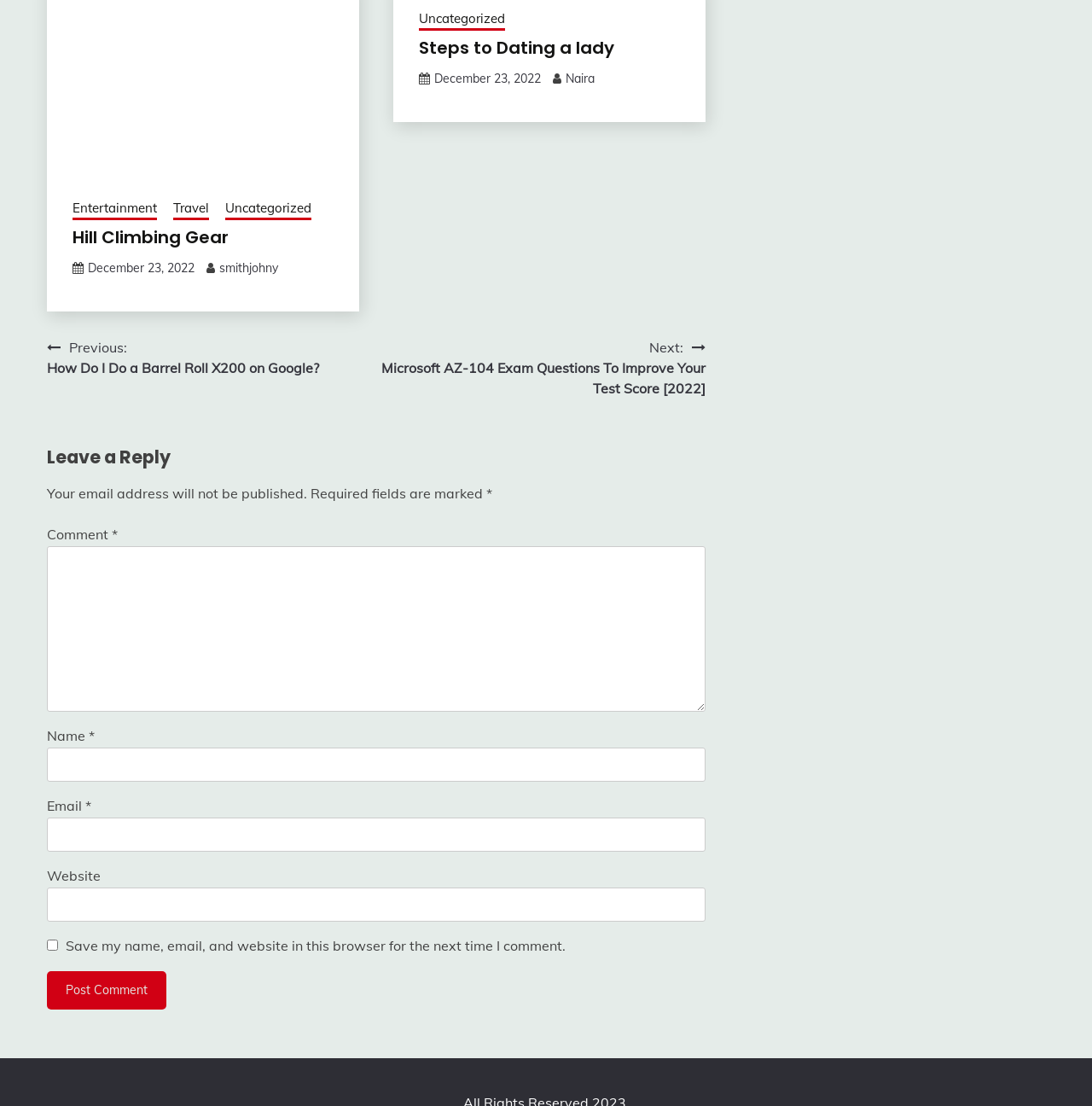Specify the bounding box coordinates of the element's region that should be clicked to achieve the following instruction: "Click on Entertainment". The bounding box coordinates consist of four float numbers between 0 and 1, in the format [left, top, right, bottom].

[0.066, 0.179, 0.144, 0.199]